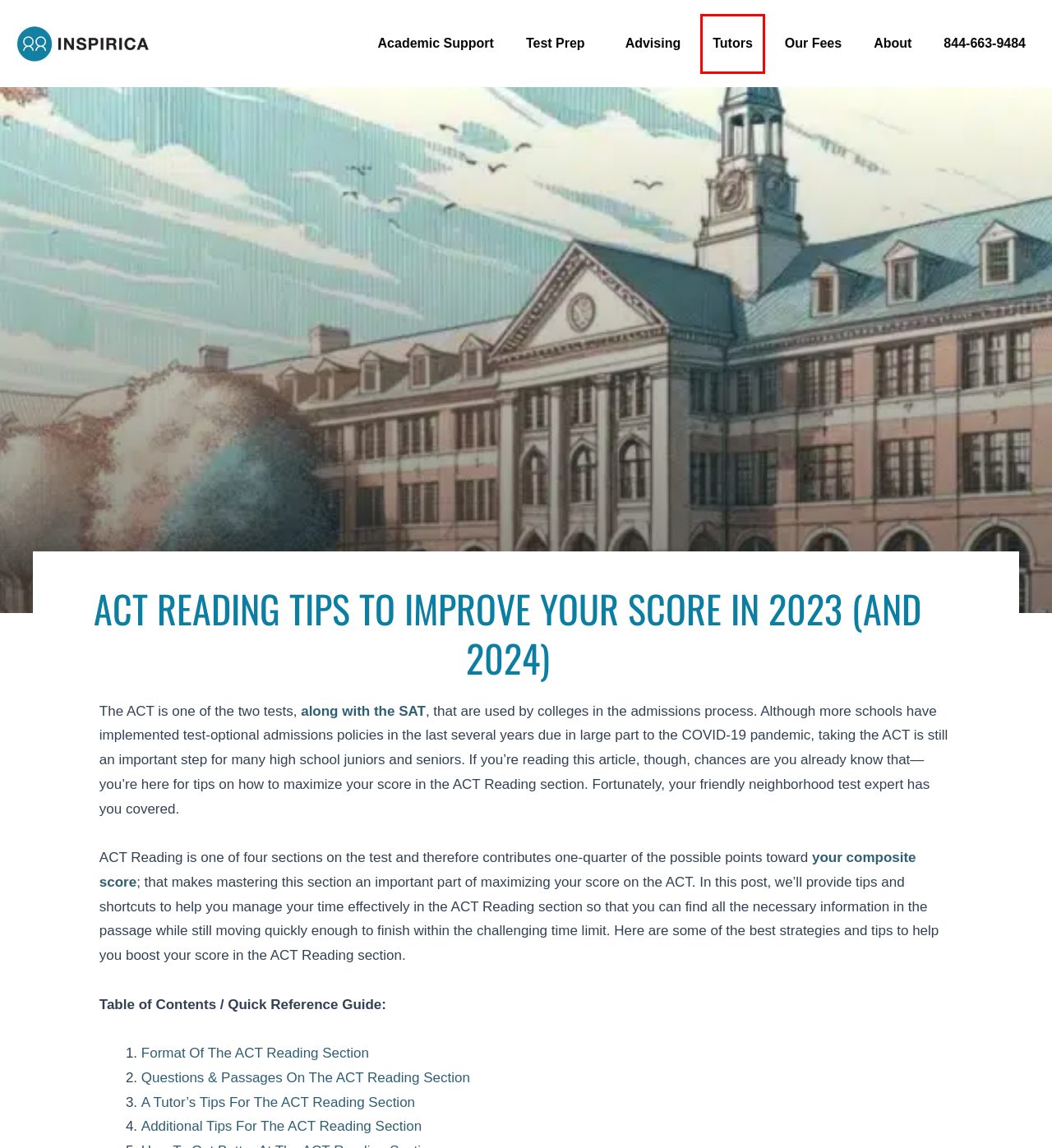You have a screenshot showing a webpage with a red bounding box around a UI element. Choose the webpage description that best matches the new page after clicking the highlighted element. Here are the options:
A. Advising - Inspirica
B. How Do I Determine If I Should Take the ACT or the SAT? - Inspirica
C. Academic Support - Inspirica
D. What’s a Good ACT Score For 2023 & 2024? - Inspirica
E. Test Prep - Inspirica
F. About - Inspirica
G. Our Fees - Inspirica
H. Tutors - Inspirica

H